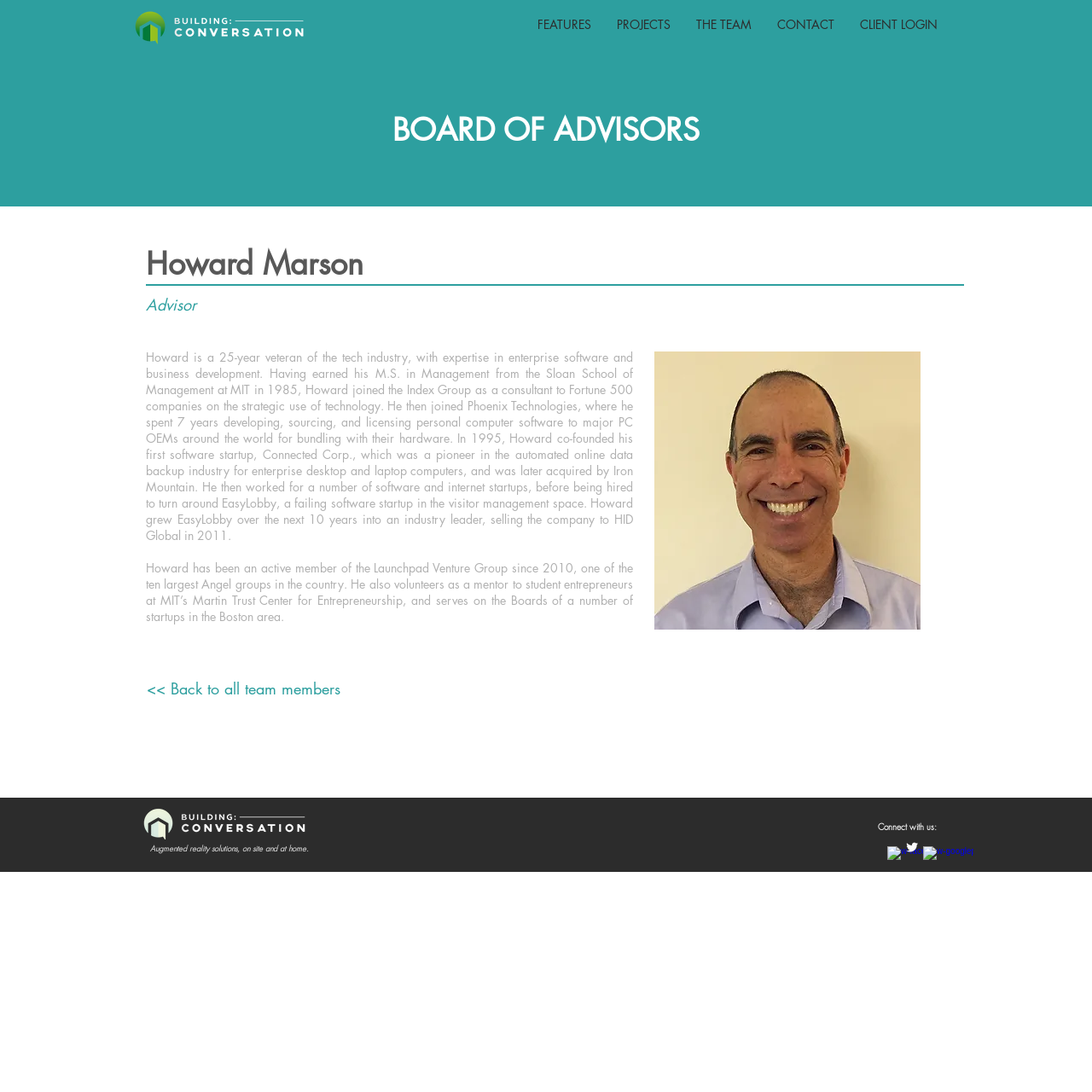Identify the bounding box coordinates of the section to be clicked to complete the task described by the following instruction: "View the PROJECTS page". The coordinates should be four float numbers between 0 and 1, formatted as [left, top, right, bottom].

[0.553, 0.01, 0.625, 0.035]